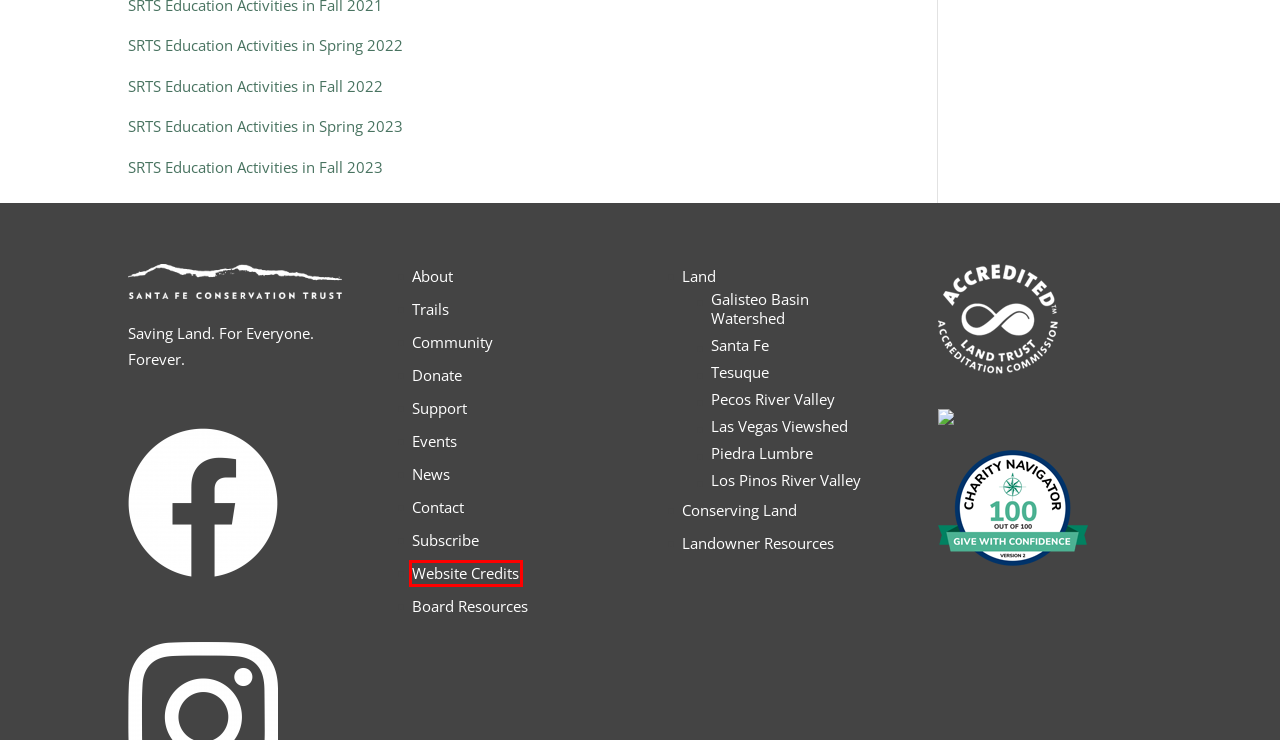You have a screenshot of a webpage with a red bounding box around a UI element. Determine which webpage description best matches the new webpage that results from clicking the element in the bounding box. Here are the candidates:
A. Support | Santa Fe Conservation Trust
B. Board Resources | Santa Fe Conservation Trust
C. Donate | Santa Fe Conservation Trust
D. Landowner Resources | Santa Fe Conservation Trust
E. Events Calendar | Santa Fe Conservation Trust
F. 2022 Annual Report | Santa Fe Conservation Trust
G. Website Credits | Santa Fe Conservation Trust
H. News | Santa Fe Conservation Trust

G